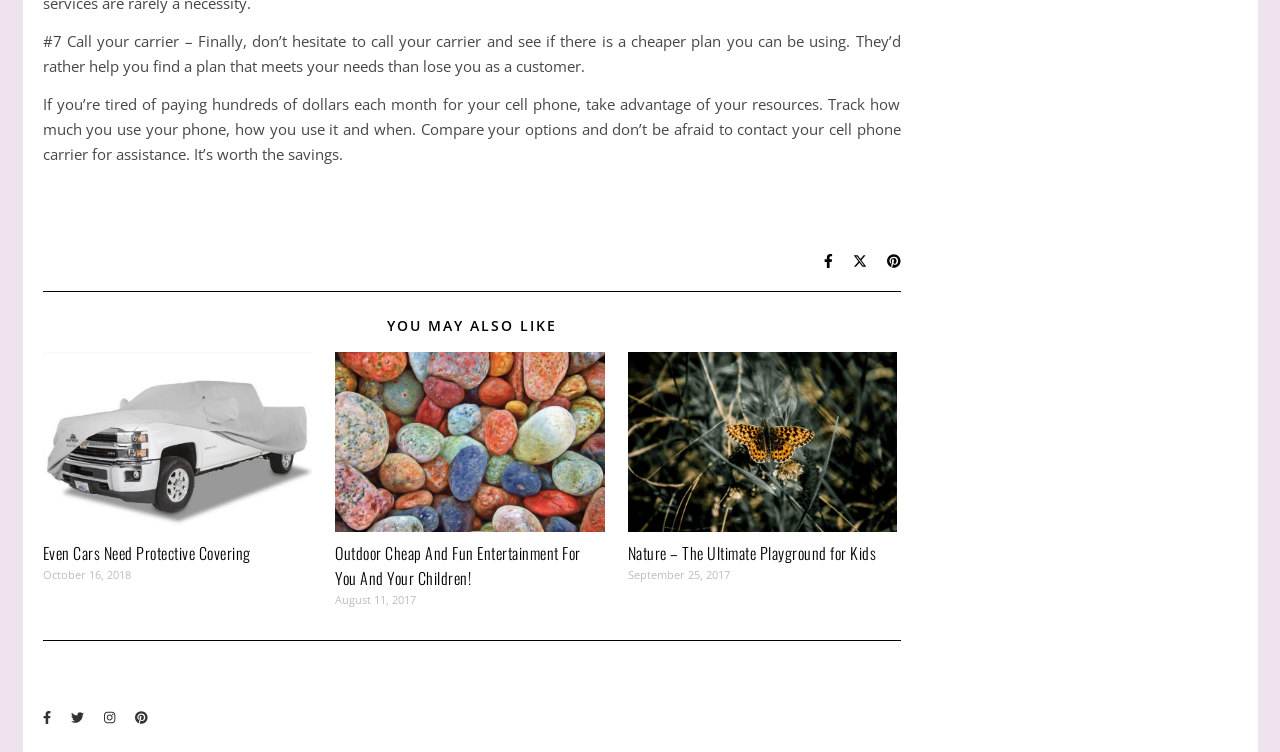Please find the bounding box coordinates of the element's region to be clicked to carry out this instruction: "Click on the 'Even Cars Need Protective Covering' link".

[0.033, 0.719, 0.196, 0.751]